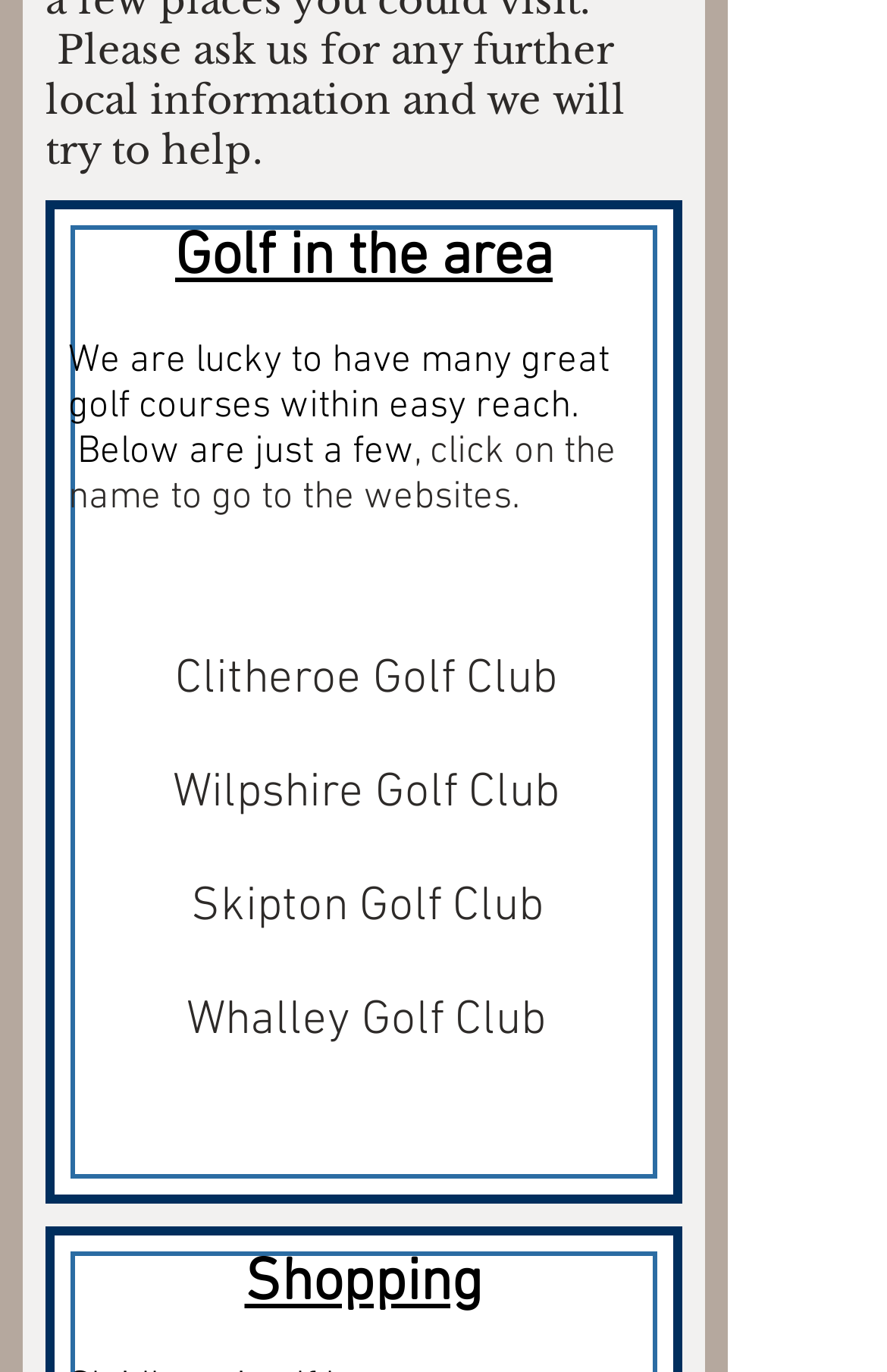Identify the bounding box for the described UI element: "Whalley Golf Club".

[0.21, 0.711, 0.61, 0.778]